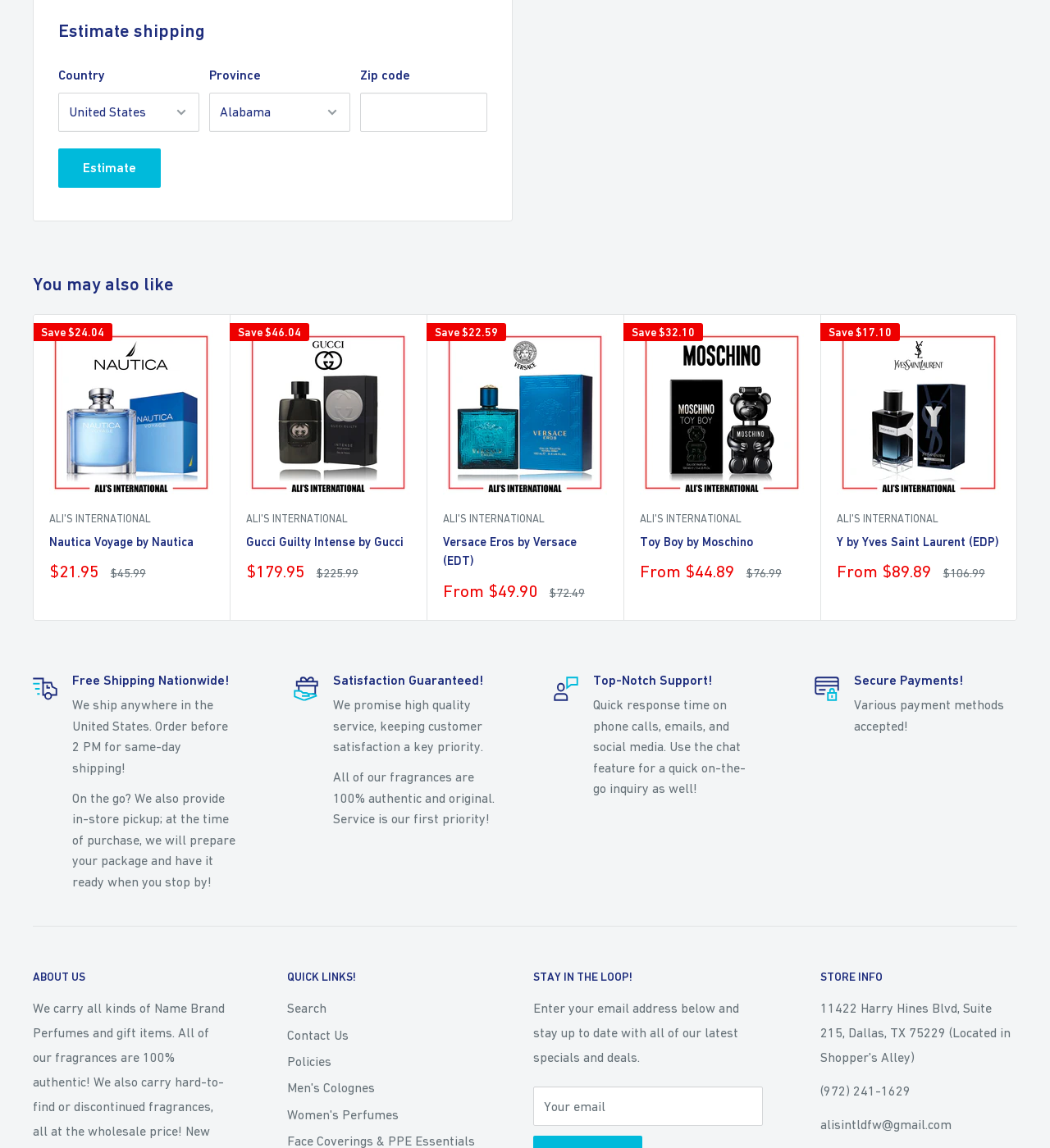What is the guarantee provided by the website?
Based on the content of the image, thoroughly explain and answer the question.

The website promises high-quality service and customer satisfaction, ensuring that customers are happy with their purchases and experience.